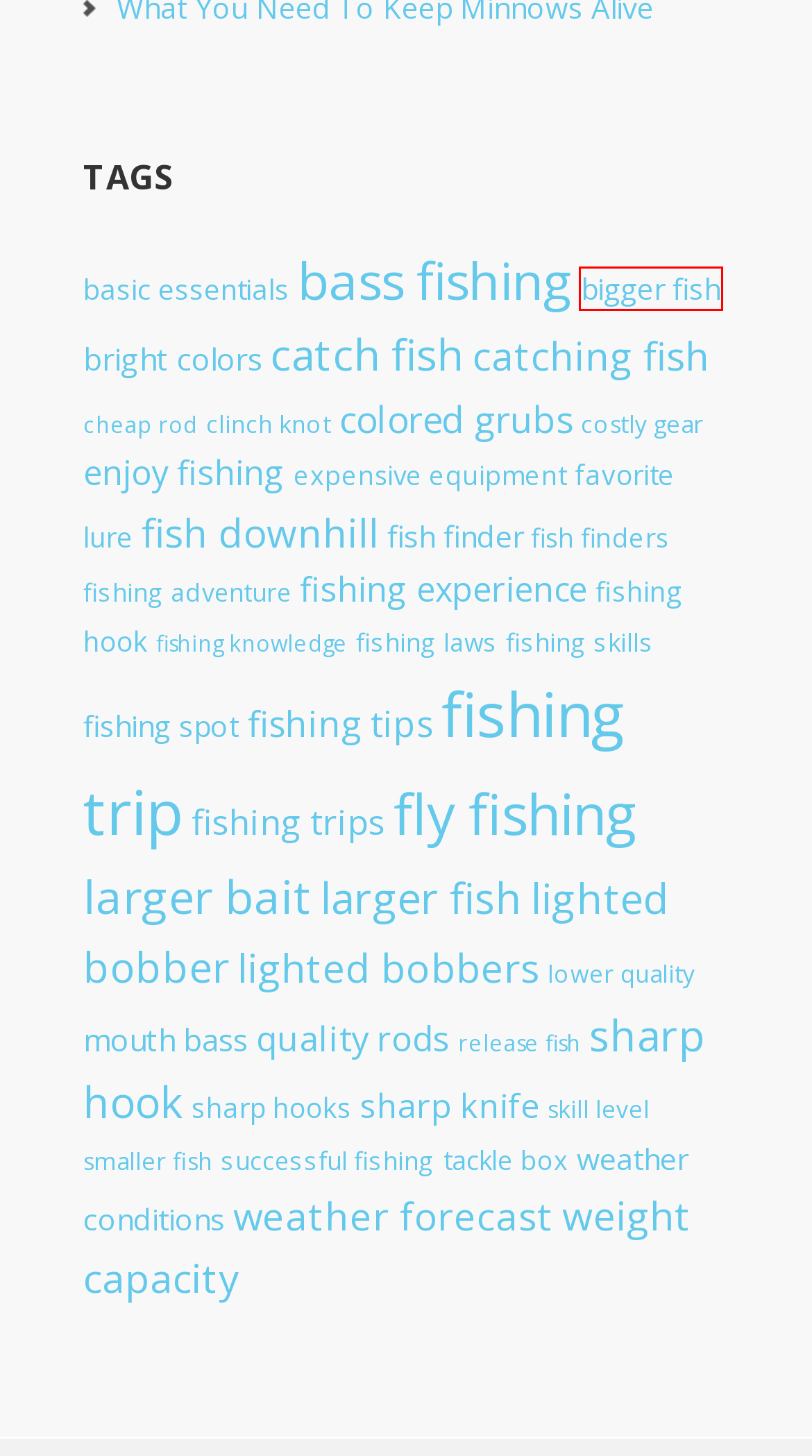View the screenshot of the webpage containing a red bounding box around a UI element. Select the most fitting webpage description for the new page shown after the element in the red bounding box is clicked. Here are the candidates:
A. bigger fish Archives ⋆ Pond Fishing Tips
B. bass fishing Archives ⋆ Pond Fishing Tips
C. colored grubs Archives ⋆ Pond Fishing Tips
D. fishing adventure Archives ⋆ Pond Fishing Tips
E. mouth bass Archives ⋆ Pond Fishing Tips
F. sharp hooks Archives ⋆ Pond Fishing Tips
G. lighted bobbers Archives ⋆ Pond Fishing Tips
H. fish finder Archives ⋆ Pond Fishing Tips

A